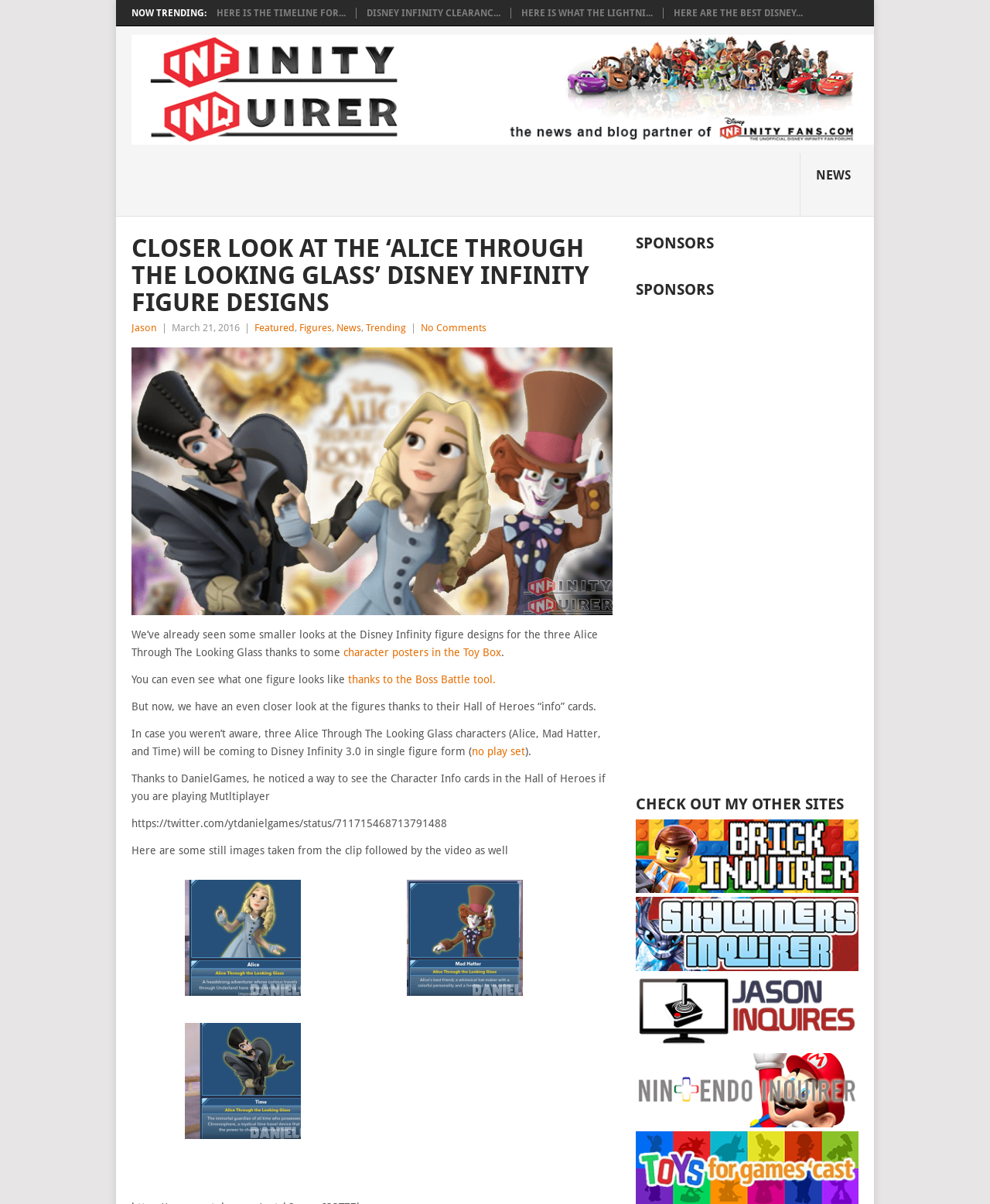Offer a comprehensive description of the webpage’s content and structure.

This webpage is about Disney Infinity figure designs for the movie "Alice Through The Looking Glass". At the top, there are four trending links and a heading "Infinity Inquirer" with an image. Below that, there is a section with a heading "CLOSER LOOK AT THE ‘ALICE THROUGH THE LOOKING GLASS’ DISNEY INFINITY FIGURE DESIGNS" and a subheading with the author's name, date, and categories.

The main content of the webpage is an article about the Disney Infinity figure designs, featuring an image of Alice from the movie. The article discusses how the figures will be available in single figure form without a play set and provides a closer look at the figures thanks to their Hall of Heroes “info” cards. There are also links to character posters and a Boss Battle tool.

Below the article, there are three figures with links, and a section with sponsors and advertisements. On the right side of the webpage, there are links to other websites, including Brick Inquirer, Skylanders Inquirer, Jason Inquires, and Nintendo Inquirer, each with an image.